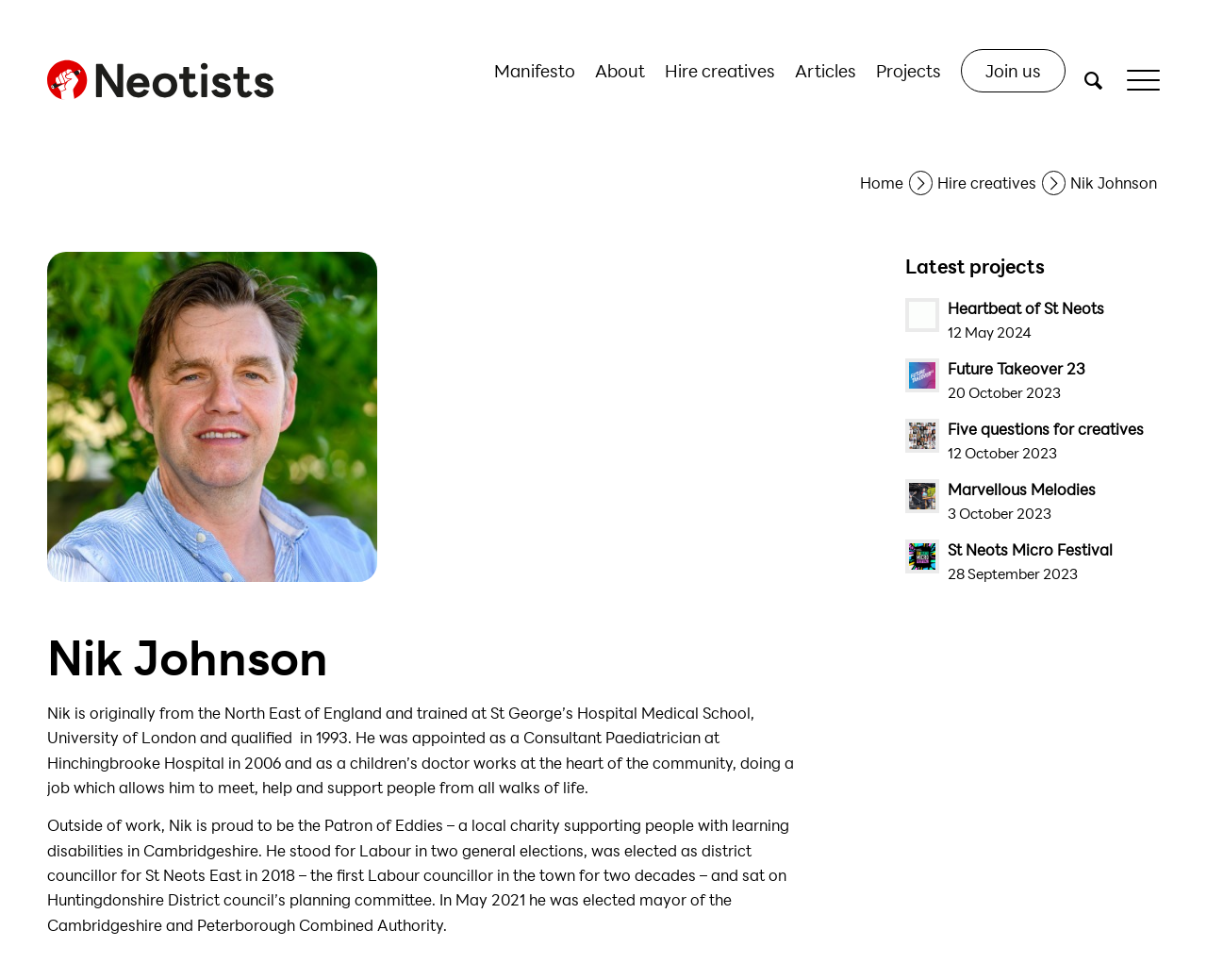Construct a comprehensive caption that outlines the webpage's structure and content.

This webpage is about Nik Johnson, a consultant paediatrician and the mayor of the Cambridgeshire and Peterborough Combined Authority. At the top of the page, there is a horizontal menu with six items: "Manifesto", "About", "Hire creatives", "Articles", "Projects", and "Join us". To the right of the menu, there is a "Search" button and a "Menu" button.

Below the menu, there is a logo "Neotists" on the left, and a link to "Home" and "Hire creatives" on the right. Underneath, there is a heading "Nik Johnson" with a link to his name, accompanied by a small image of him. 

A brief biography of Nik Johnson is provided, describing his background, work experience, and achievements outside of work, including his role as the Patron of a local charity and his involvement in politics.

On the right side of the page, there is a section titled "Latest projects" with four links to articles, each with a title and a date. The articles are "Heartbeat of St Neots", "Future Takeover 23", "Five questions for creatives", and "Marvellous Melodies", with dates ranging from May 2024 to September 2023. One of the articles, "St Neots Micro Festival", has an accompanying image.